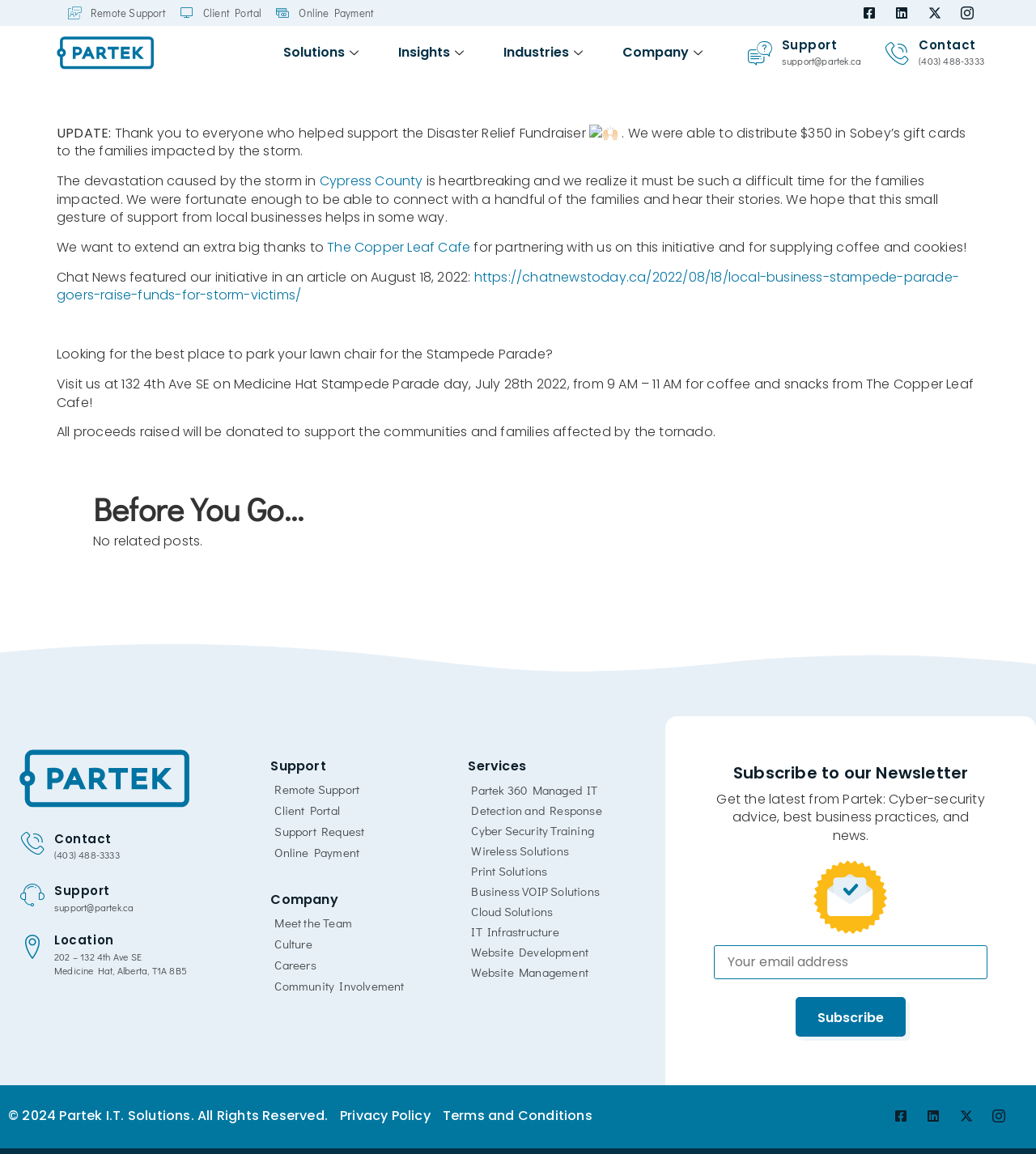Show the bounding box coordinates for the element that needs to be clicked to execute the following instruction: "Click on the Facebook link". Provide the coordinates in the form of four float numbers between 0 and 1, i.e., [left, top, right, bottom].

[0.828, 0.001, 0.851, 0.022]